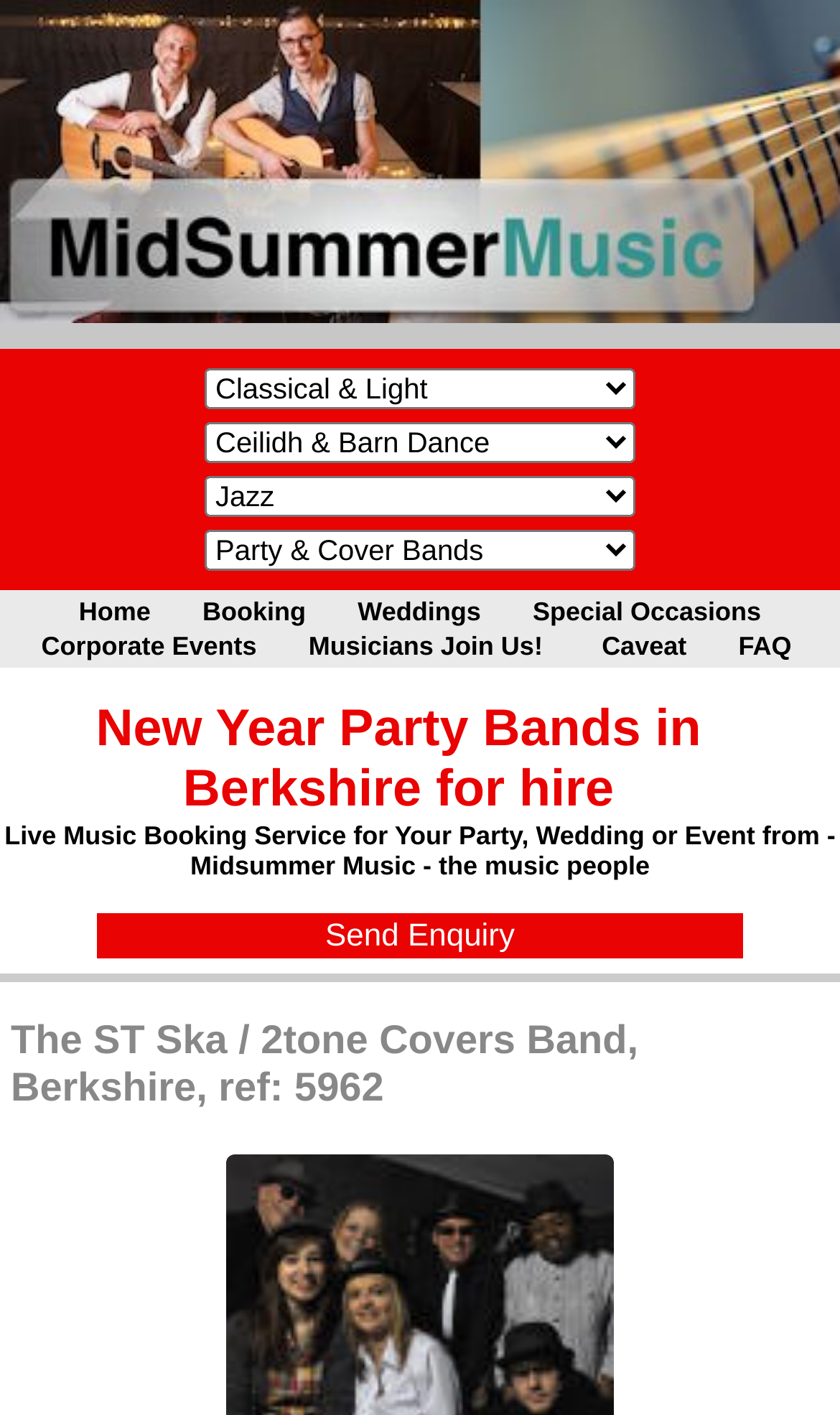Please pinpoint the bounding box coordinates for the region I should click to adhere to this instruction: "Select a music genre".

[0.244, 0.26, 0.756, 0.289]